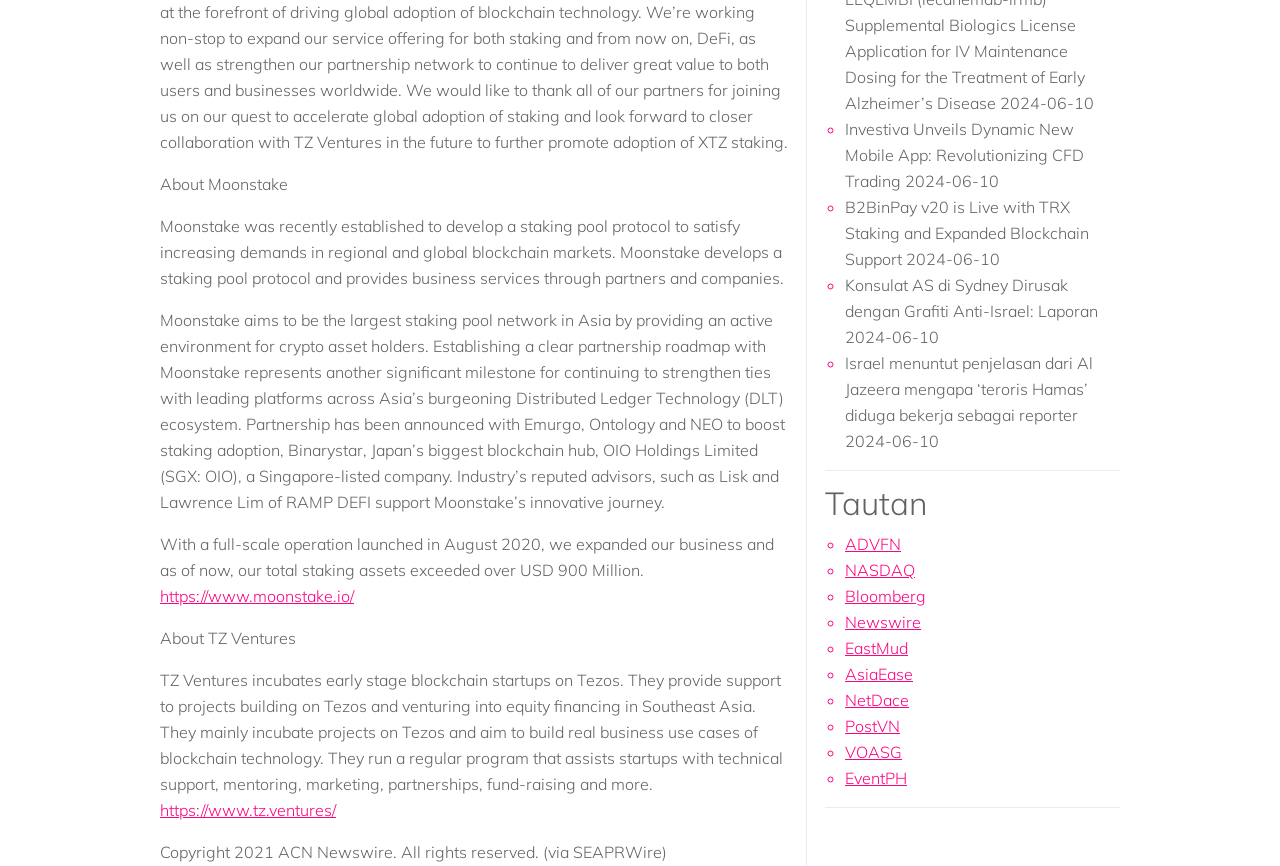Locate the bounding box coordinates of the area to click to fulfill this instruction: "Click the link to Moonstake's website". The bounding box should be presented as four float numbers between 0 and 1, in the order [left, top, right, bottom].

[0.125, 0.676, 0.277, 0.699]